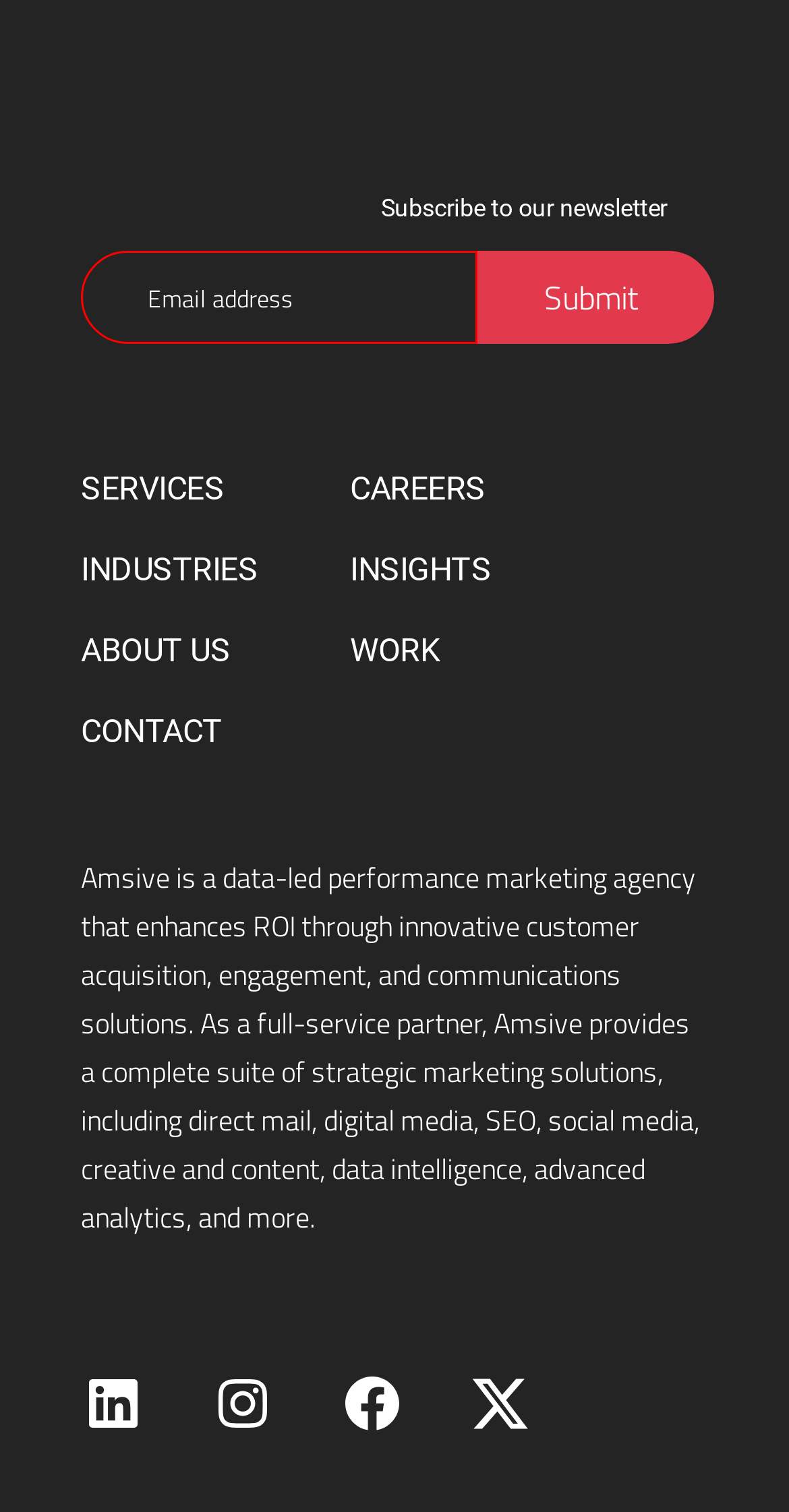Specify the bounding box coordinates of the area to click in order to follow the given instruction: "Click on Submit."

[0.605, 0.166, 0.905, 0.227]